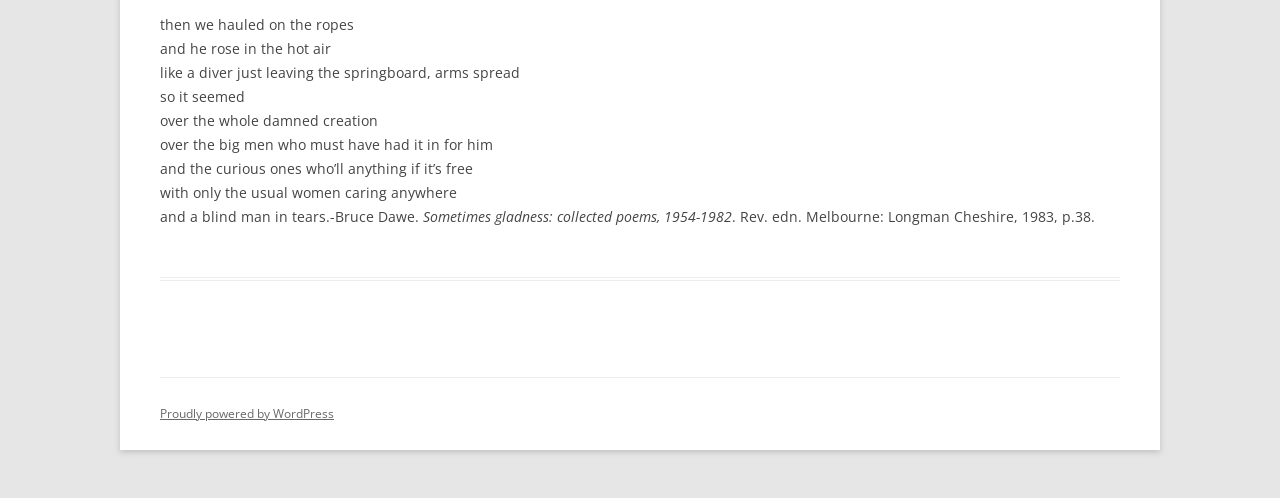Who is the author of the poem?
Using the image as a reference, answer the question in detail.

The author of the poem is explicitly stated at the end of the poem, with the line 'and a blind man in tears.-Bruce Dawe.' This suggests that Bruce Dawe is the poet who wrote this particular piece.